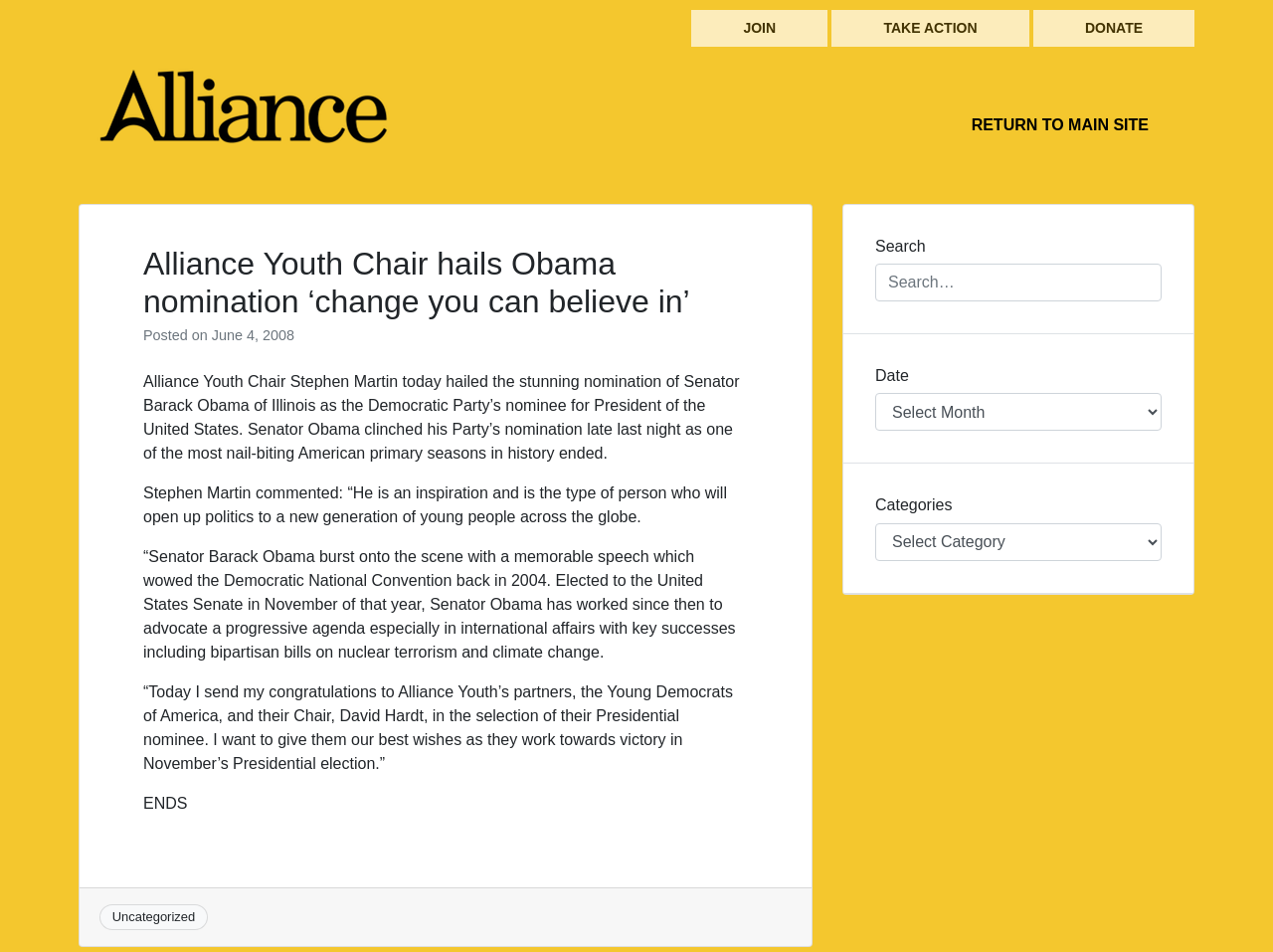What is the name of the person who hailed Obama's nomination?
Based on the image, answer the question with as much detail as possible.

The answer can be found in the article section of the webpage, where it is mentioned that 'Alliance Youth Chair Stephen Martin today hailed the stunning nomination of Senator Barack Obama of Illinois as the Democratic Party’s nominee for President of the United States.'